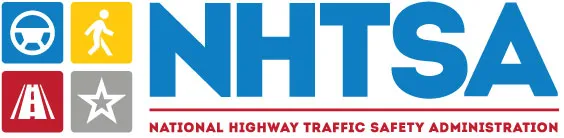Explain the content of the image in detail.

The image features the logo of the National Highway Traffic Safety Administration (NHTSA), which plays a crucial role in promoting vehicle safety and regulating automotive standards. The logo includes distinct colored icons representing different aspects of road safety: a steering wheel for vehicle operation, a pedestrian symbol for pedestrian safety, a roadway symbol for infrastructure, and a star symbol often associated with vehicle ratings. Below the icons, the acronym "NHTSA" is prominently displayed in blue, with the full name "National Highway Traffic Safety Administration" written underneath in a bold red text. This logo signifies the agency's commitment to reducing road injuries and fatalities through safety initiatives and education.